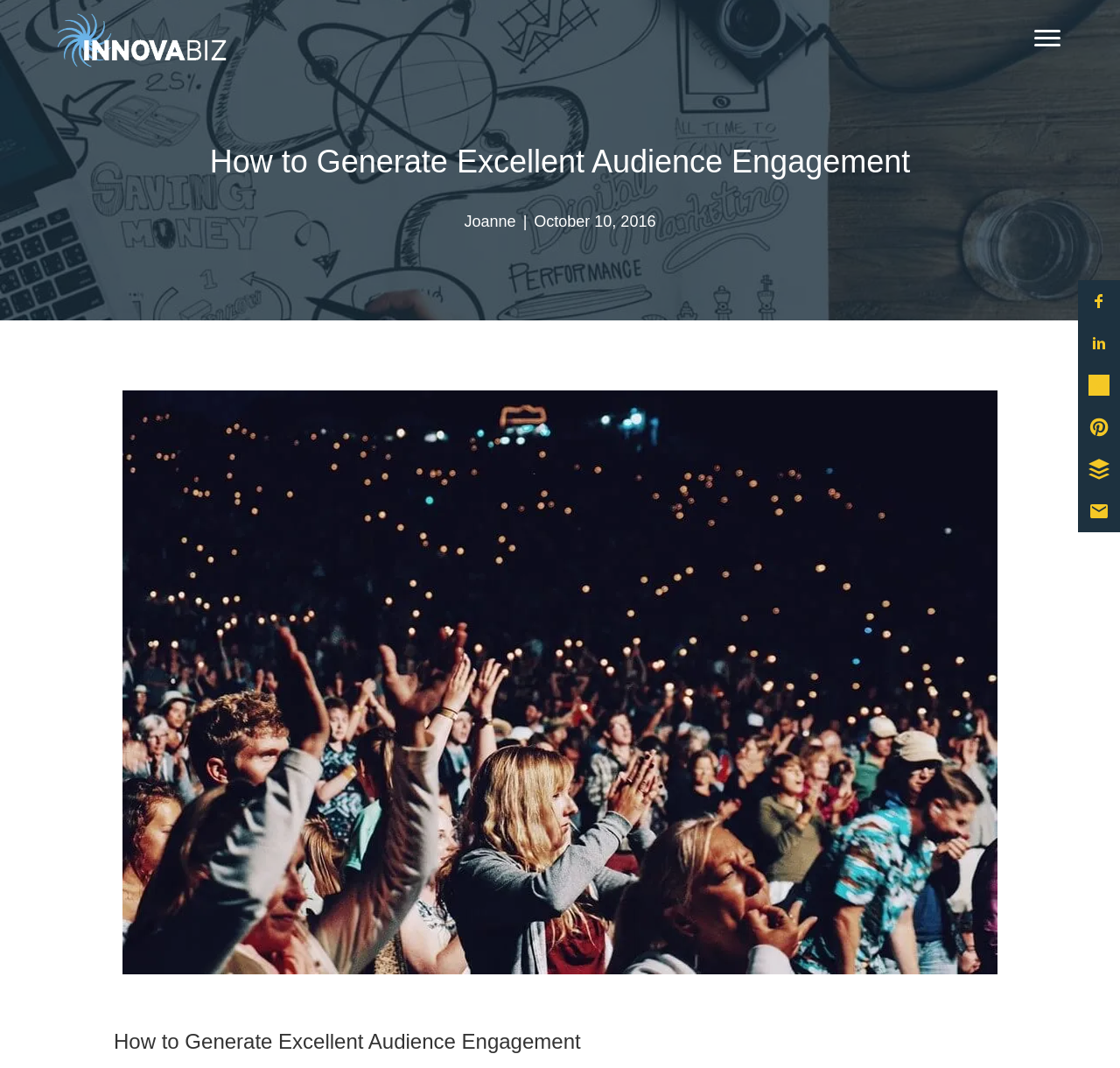How many social media links are present at the top right corner?
From the image, respond with a single word or phrase.

5